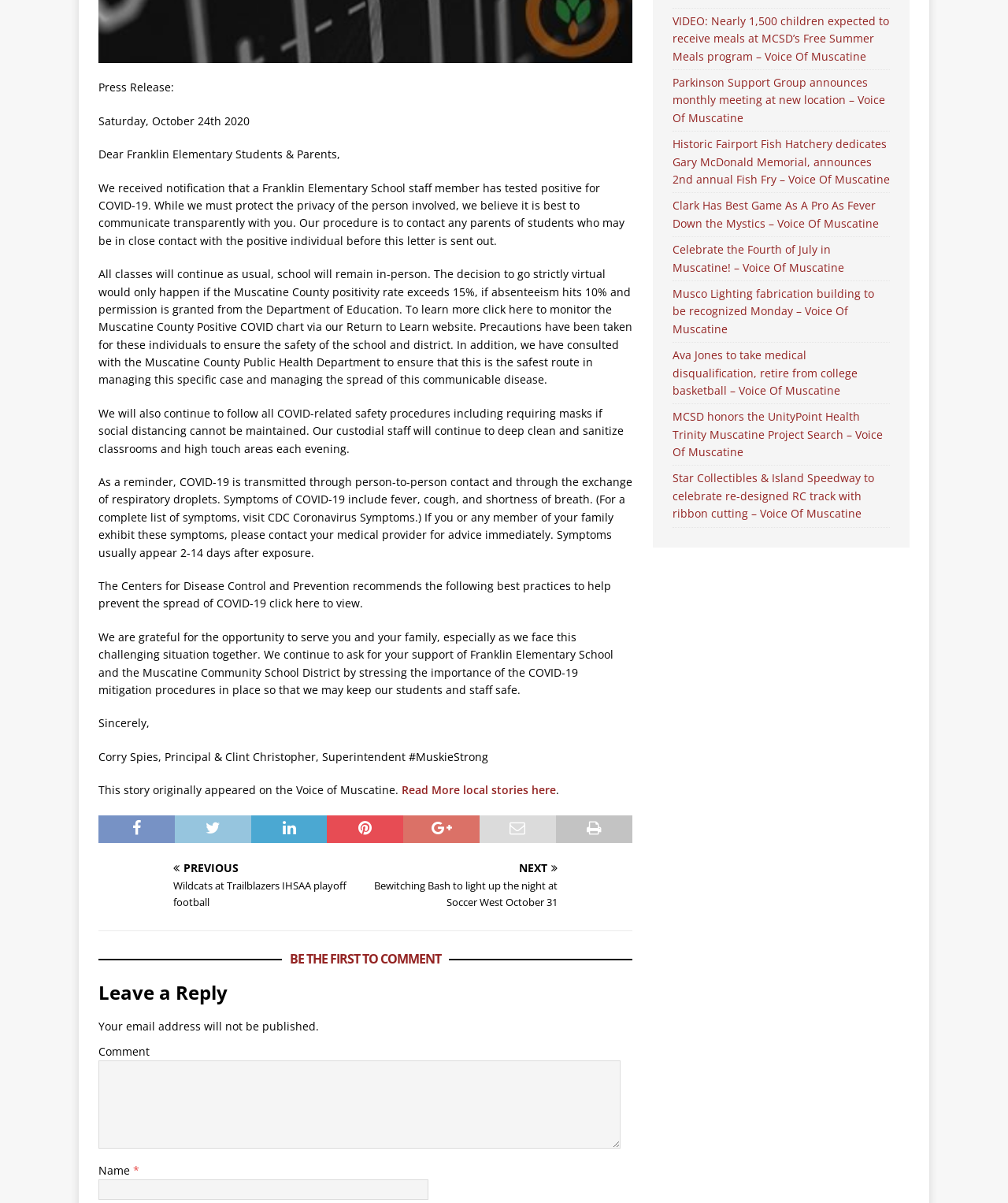Extract the bounding box coordinates for the UI element described by the text: "Read More local stories here". The coordinates should be in the form of [left, top, right, bottom] with values between 0 and 1.

[0.398, 0.65, 0.552, 0.663]